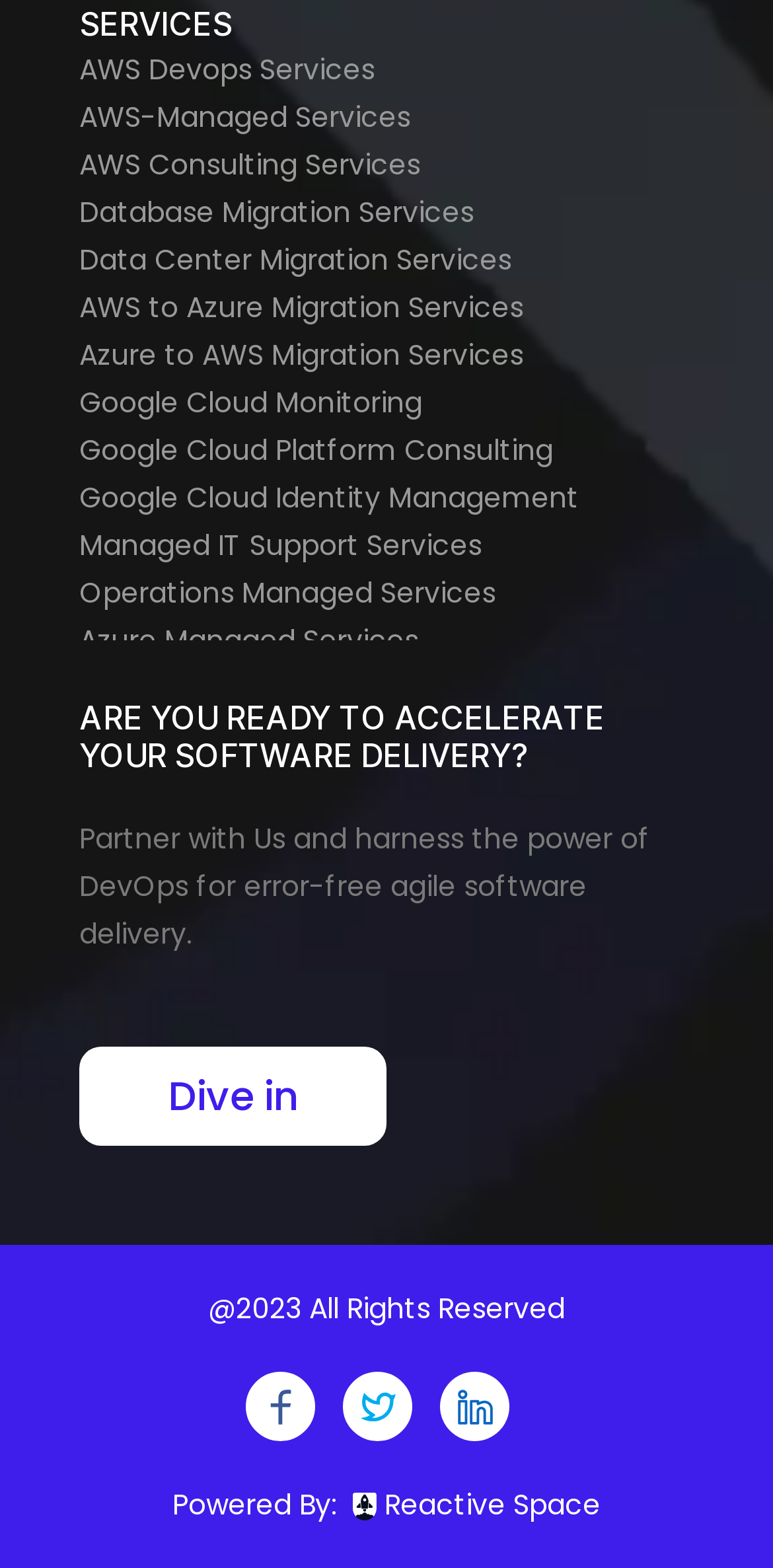Please identify the bounding box coordinates of the region to click in order to complete the given instruction: "Click on AWS Devops Services". The coordinates should be four float numbers between 0 and 1, i.e., [left, top, right, bottom].

[0.103, 0.031, 0.485, 0.056]